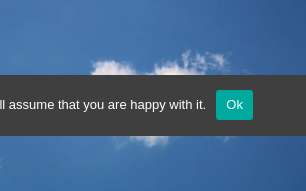Describe every important feature and element in the image comprehensively.

An image of a clear blue sky dotted with soft white clouds serves as the backdrop for a prominent rectangular banner. This banner, featuring a muted gray background, contains a message that states, "We will assume that you are happy with it," emphasizing a user-friendly approach to website cookies. In the lower right corner of the banner, there is a bright turquoise button labeled "Ok," inviting users to acknowledge and accept the cookie policy. This design balances visuals and functional communication, ensuring an engaging user experience on the webpage.